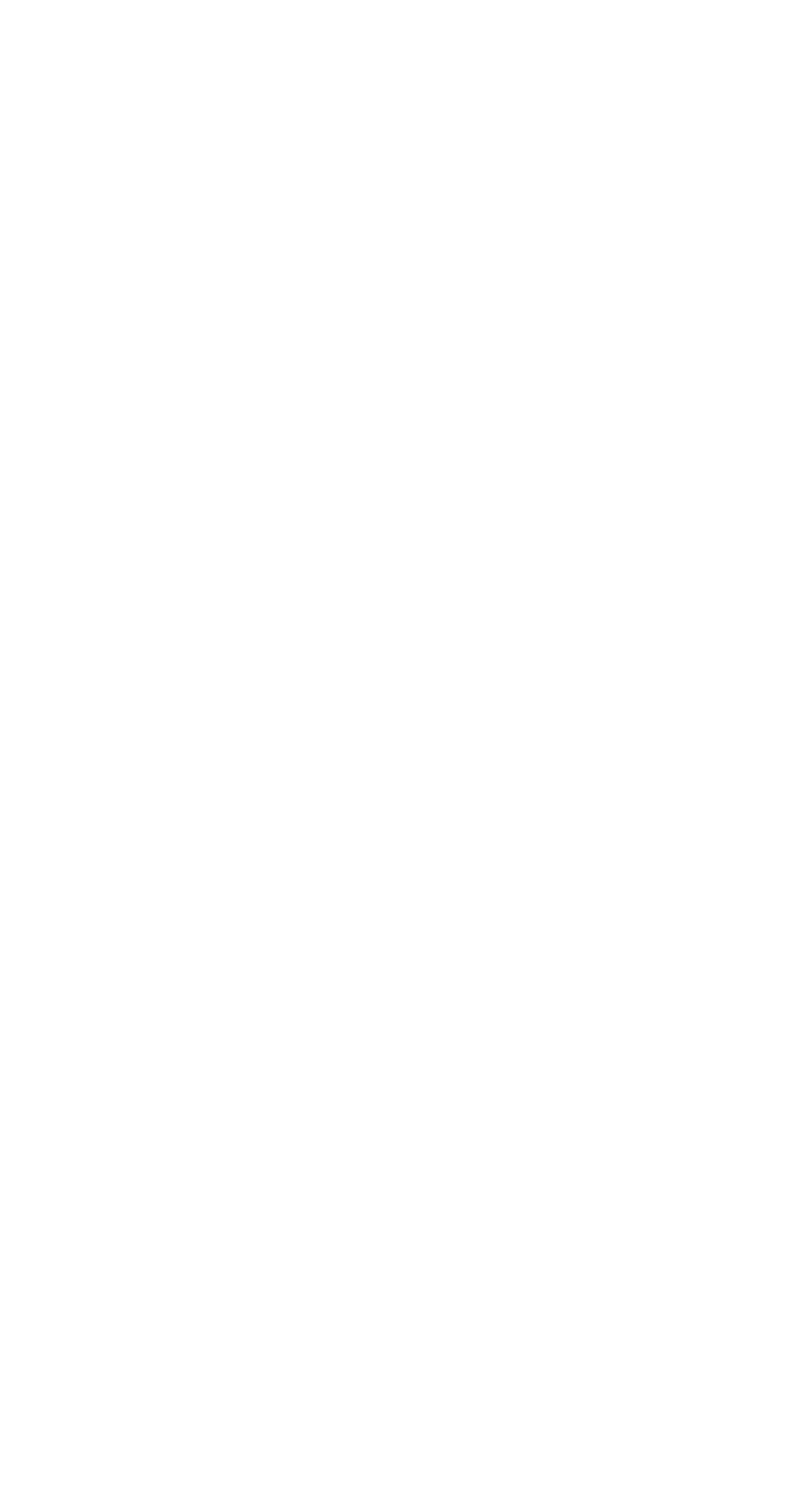What is the first location listed?
Answer the question with a detailed explanation, including all necessary information.

I looked at the first link under the 'OUR LOCATIONS' heading, and it says 'Cape Coral, FL'.